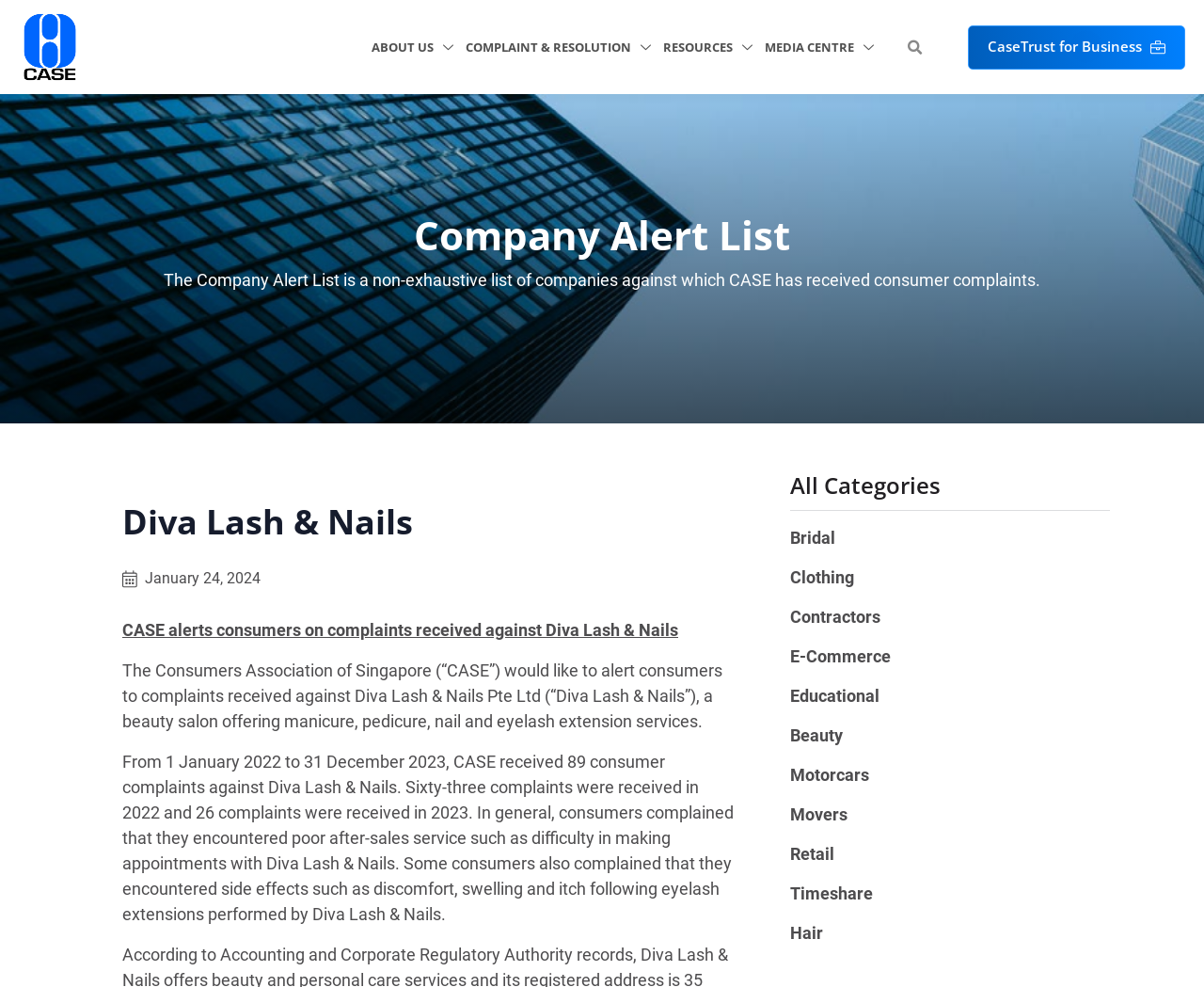Identify the bounding box coordinates of the region I need to click to complete this instruction: "Search for a company".

[0.732, 0.034, 0.771, 0.062]